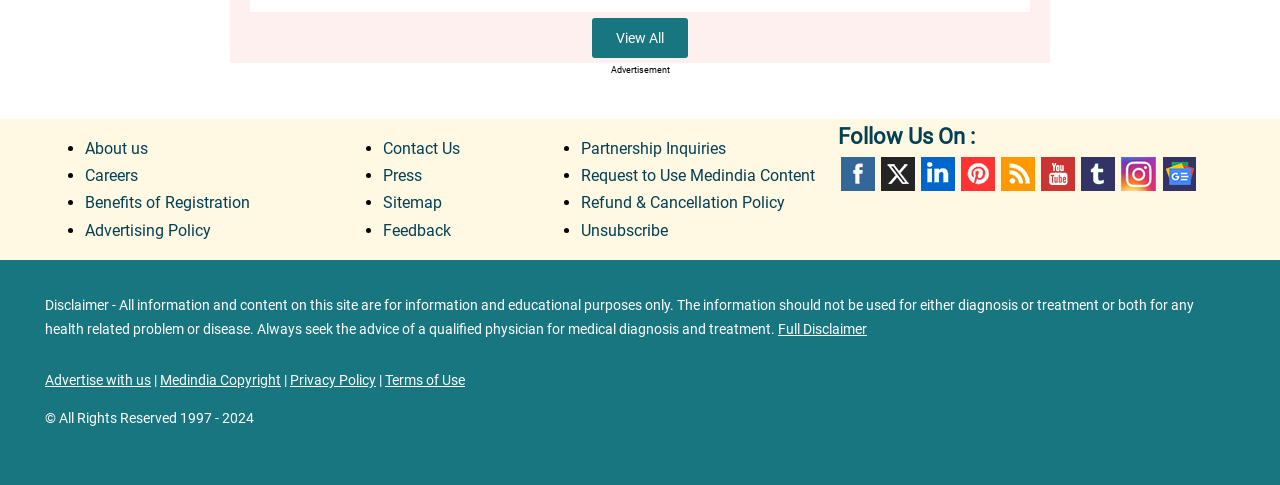What is the purpose of the 'About us' link?
Using the picture, provide a one-word or short phrase answer.

To learn about the website